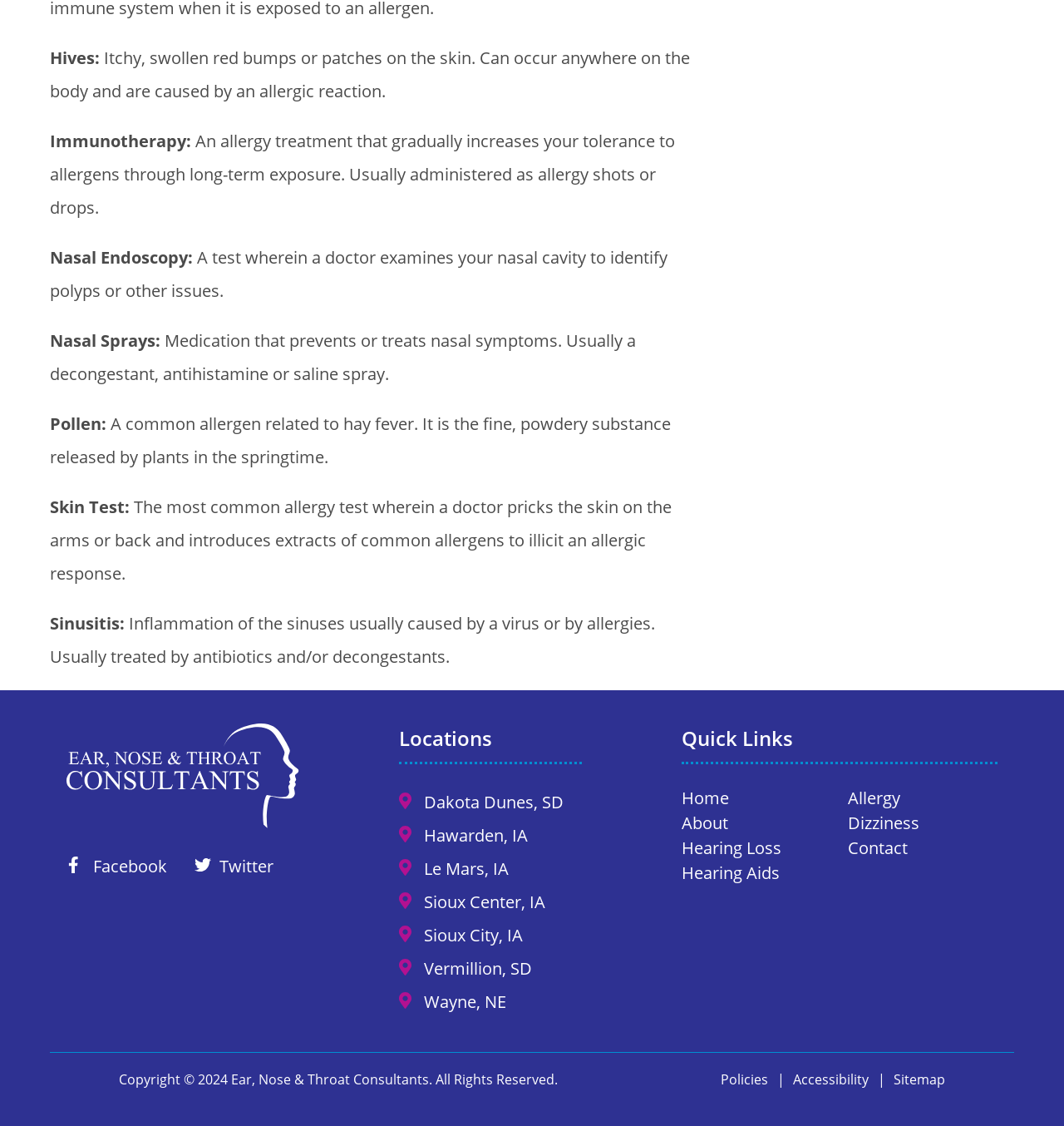Specify the bounding box coordinates for the region that must be clicked to perform the given instruction: "Check the Policies".

[0.677, 0.95, 0.722, 0.966]